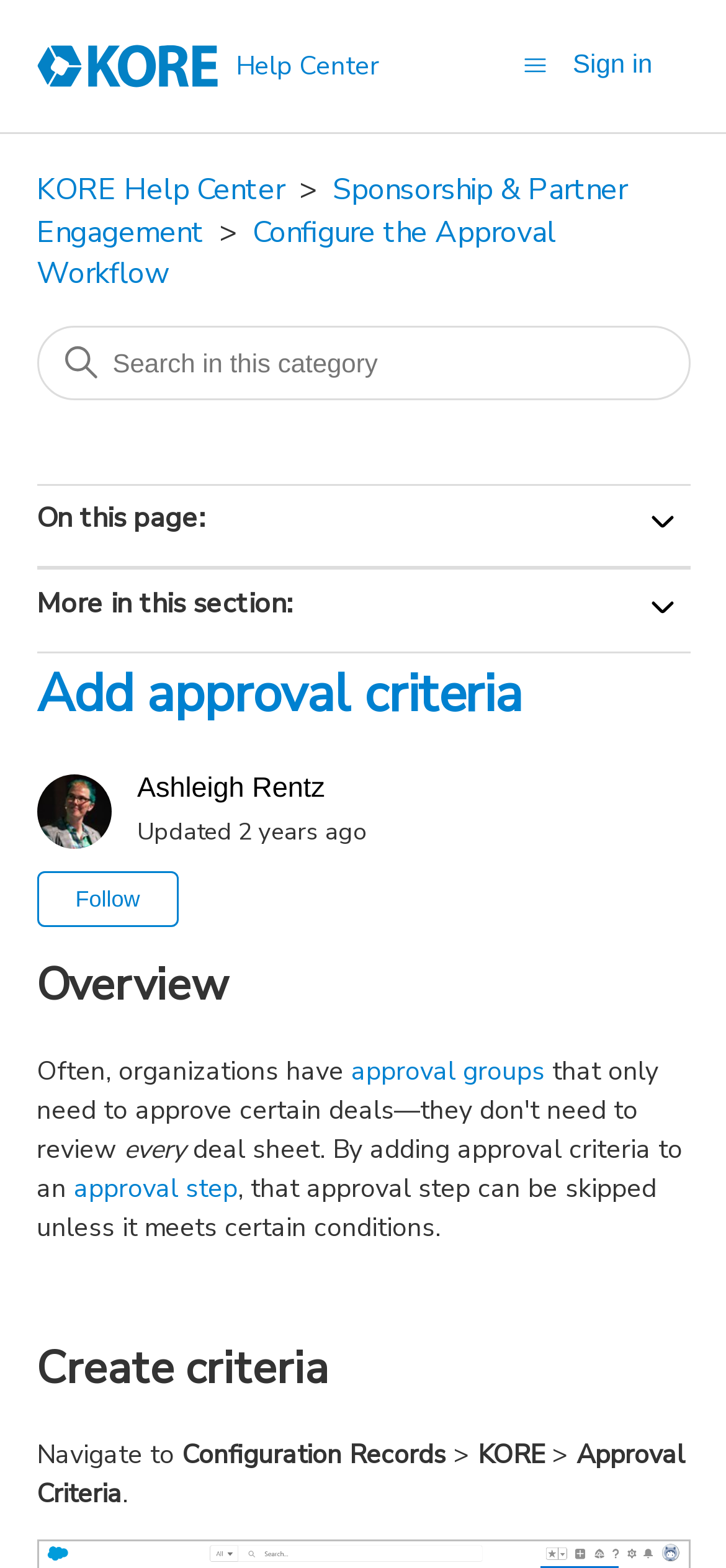What is the purpose of adding approval criteria?
Provide a detailed answer to the question using information from the image.

I found the answer by reading the overview section, which explains that adding approval criteria allows approval steps to be skipped unless certain conditions are met.